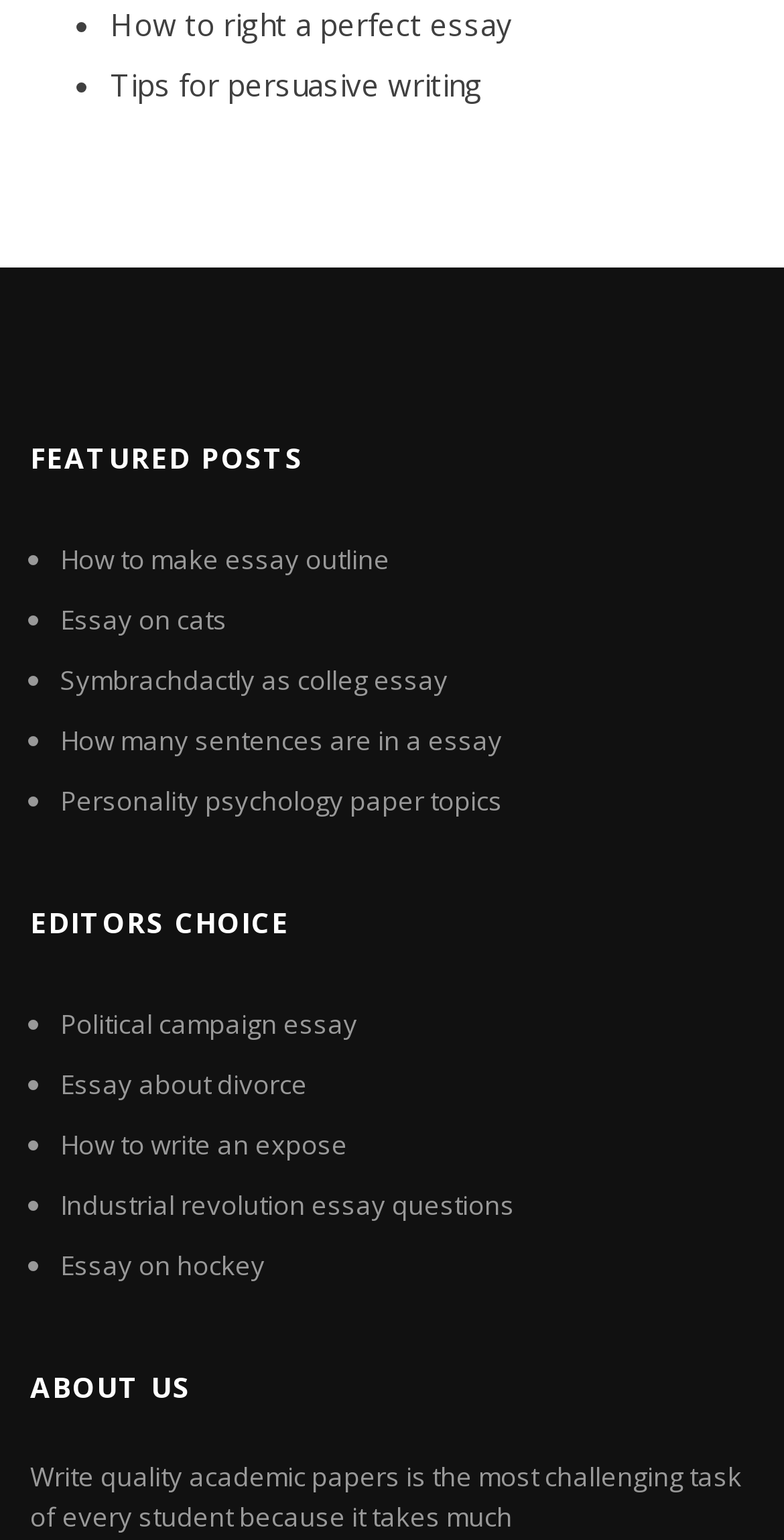Identify the bounding box coordinates for the element you need to click to achieve the following task: "View 'Essay on cats'". Provide the bounding box coordinates as four float numbers between 0 and 1, in the form [left, top, right, bottom].

[0.077, 0.391, 0.29, 0.414]